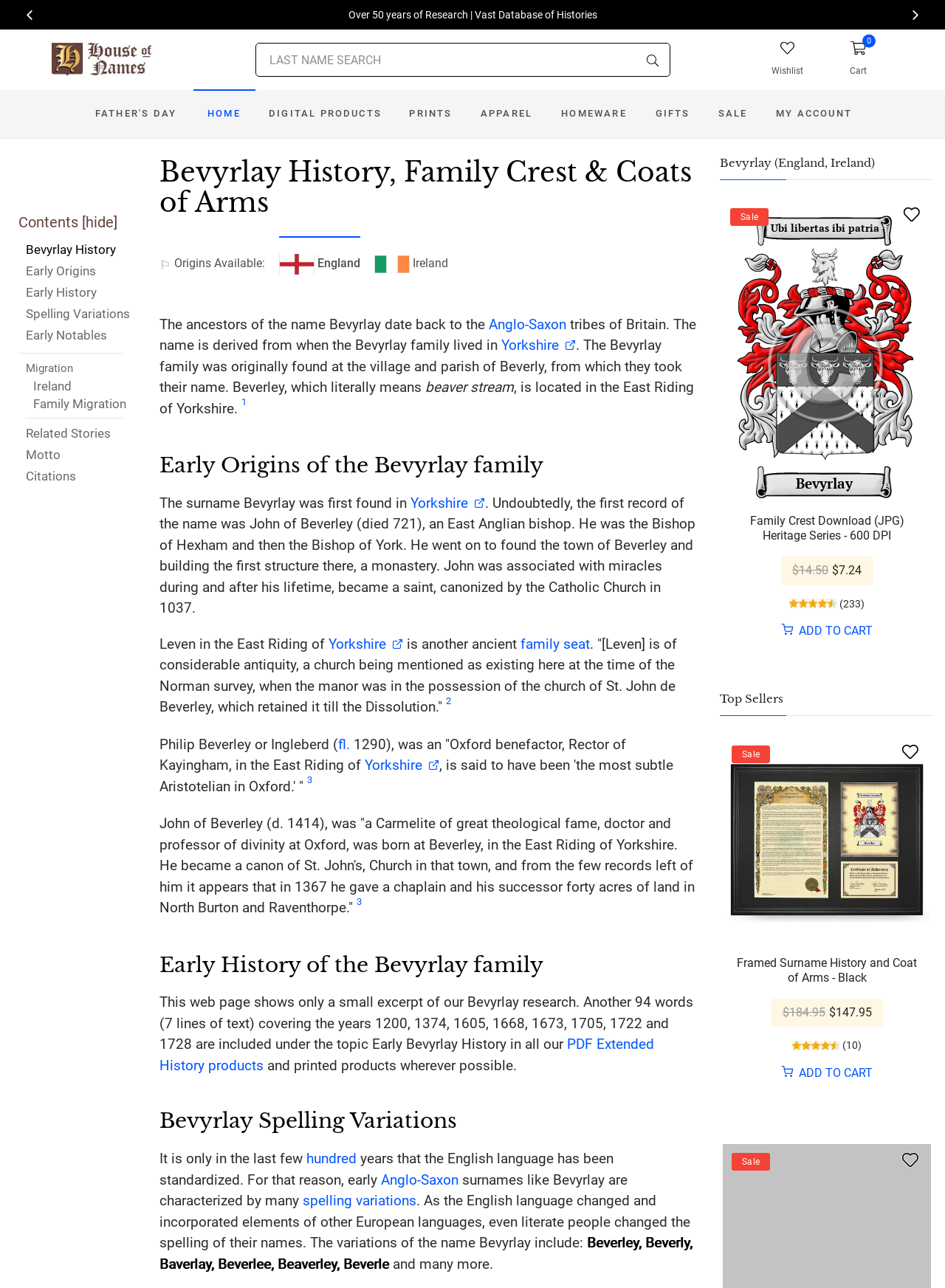Please answer the following question using a single word or phrase: What is the topic of the webpage?

Bevyrlay family history